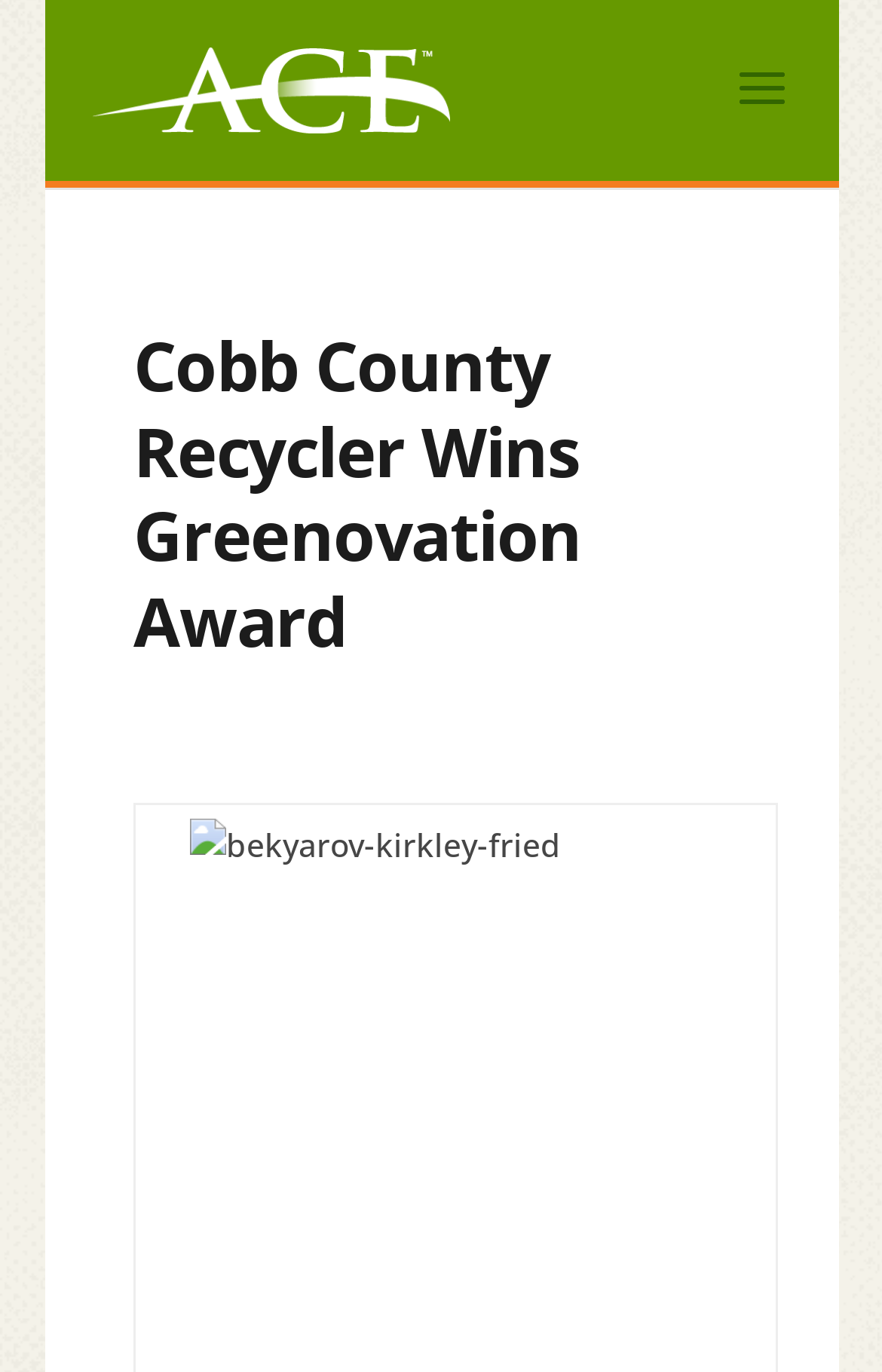Identify and provide the text of the main header on the webpage.

Cobb County Recycler Wins Greenovation Award